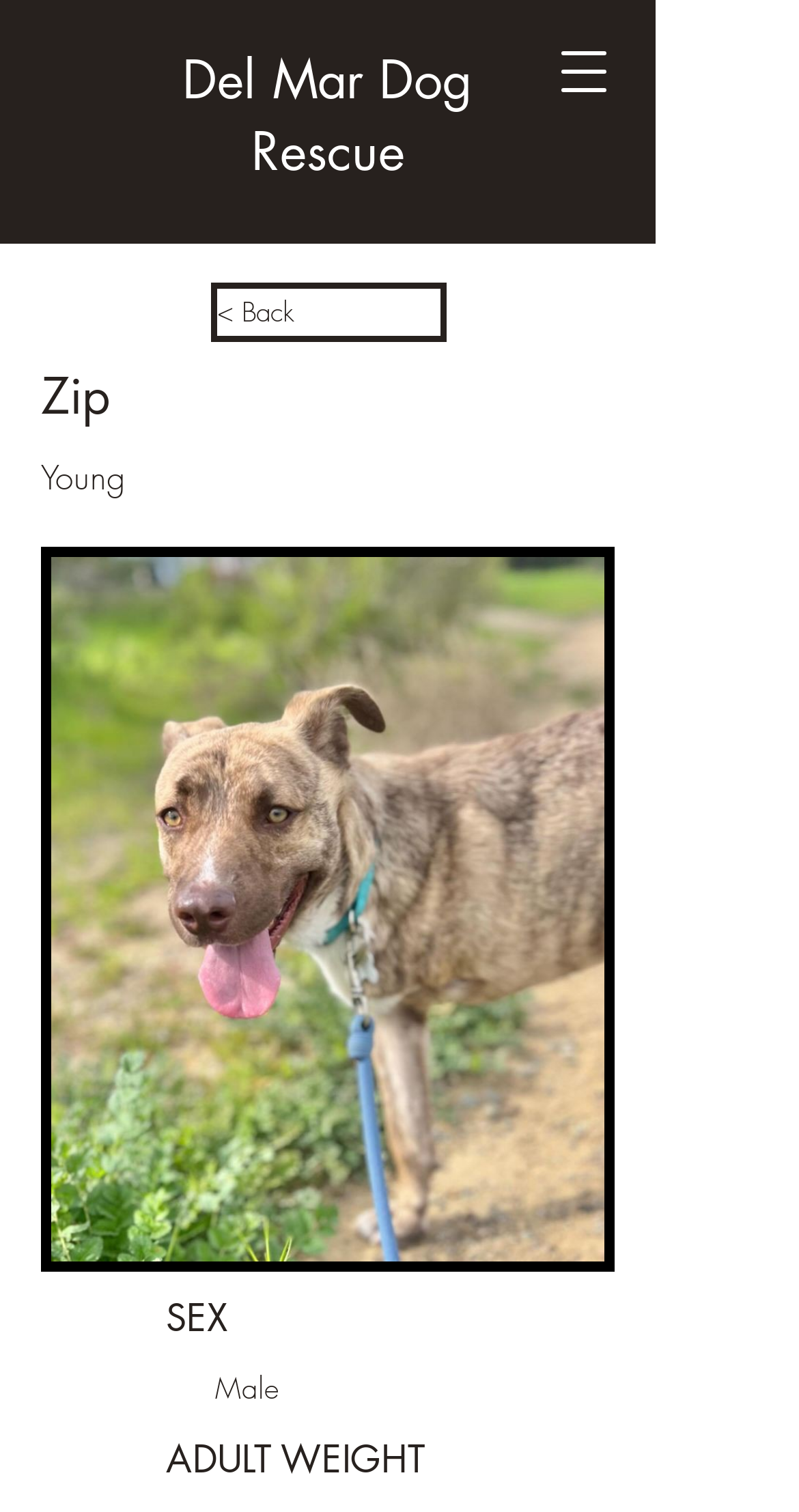What is the name of the dog?
Please respond to the question thoroughly and include all relevant details.

Based on the webpage, I can see a heading element with the text 'Zip' and an image with the same name, which suggests that Zip is the name of the dog.